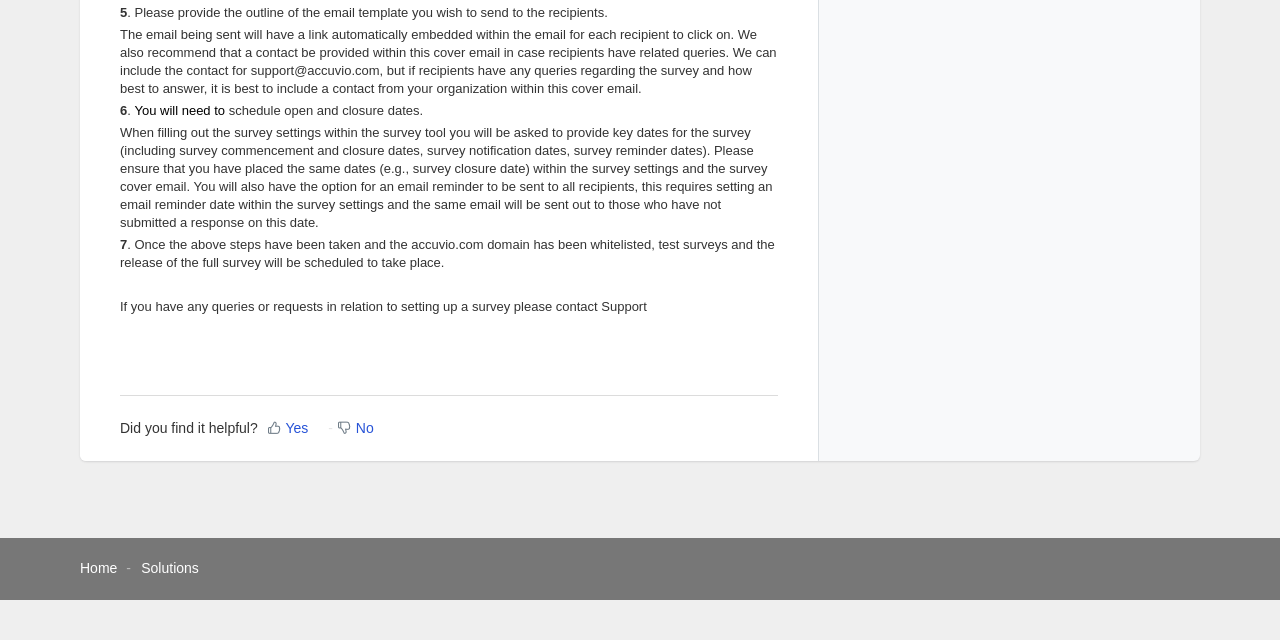Based on the element description, predict the bounding box coordinates (top-left x, top-left y, bottom-right x, bottom-right y) for the UI element in the screenshot: Home

[0.062, 0.876, 0.092, 0.901]